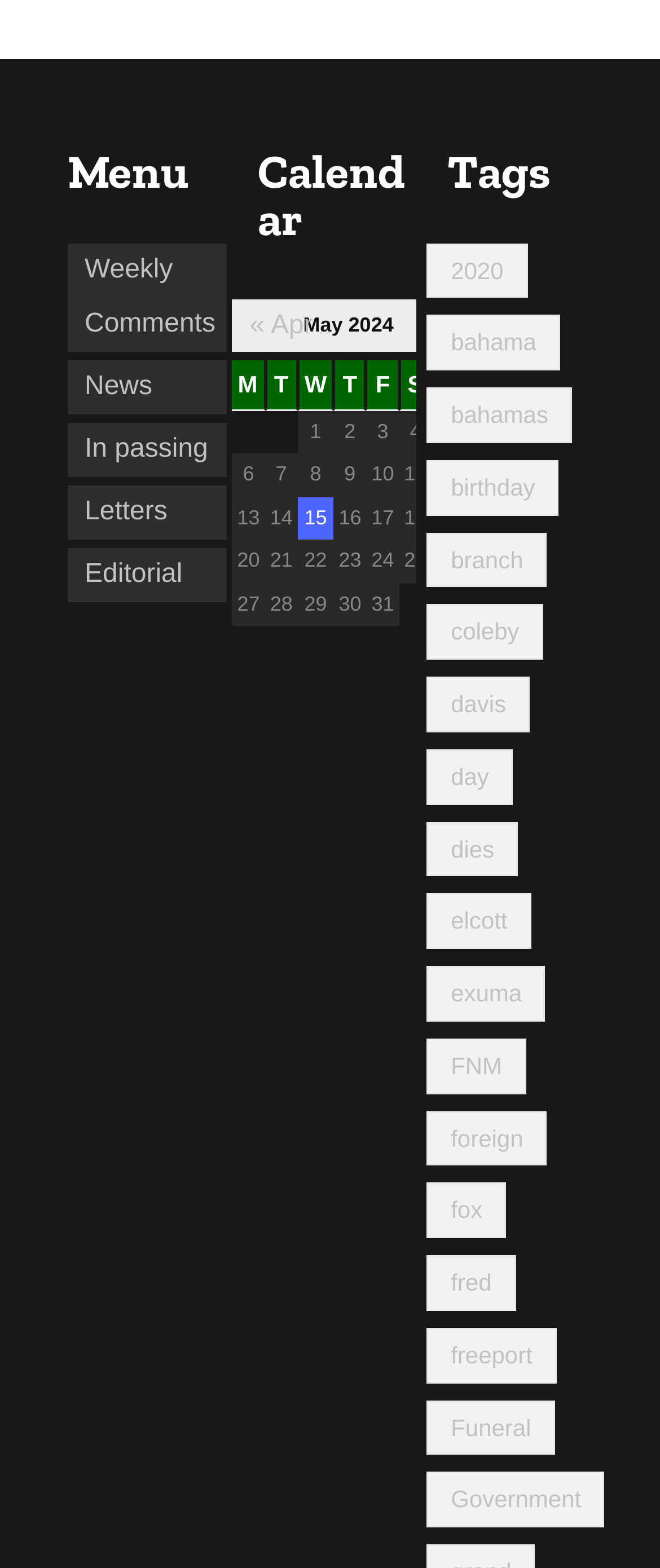Locate the bounding box coordinates of the element I should click to achieve the following instruction: "View posts published on May 5, 2024".

[0.671, 0.265, 0.688, 0.286]